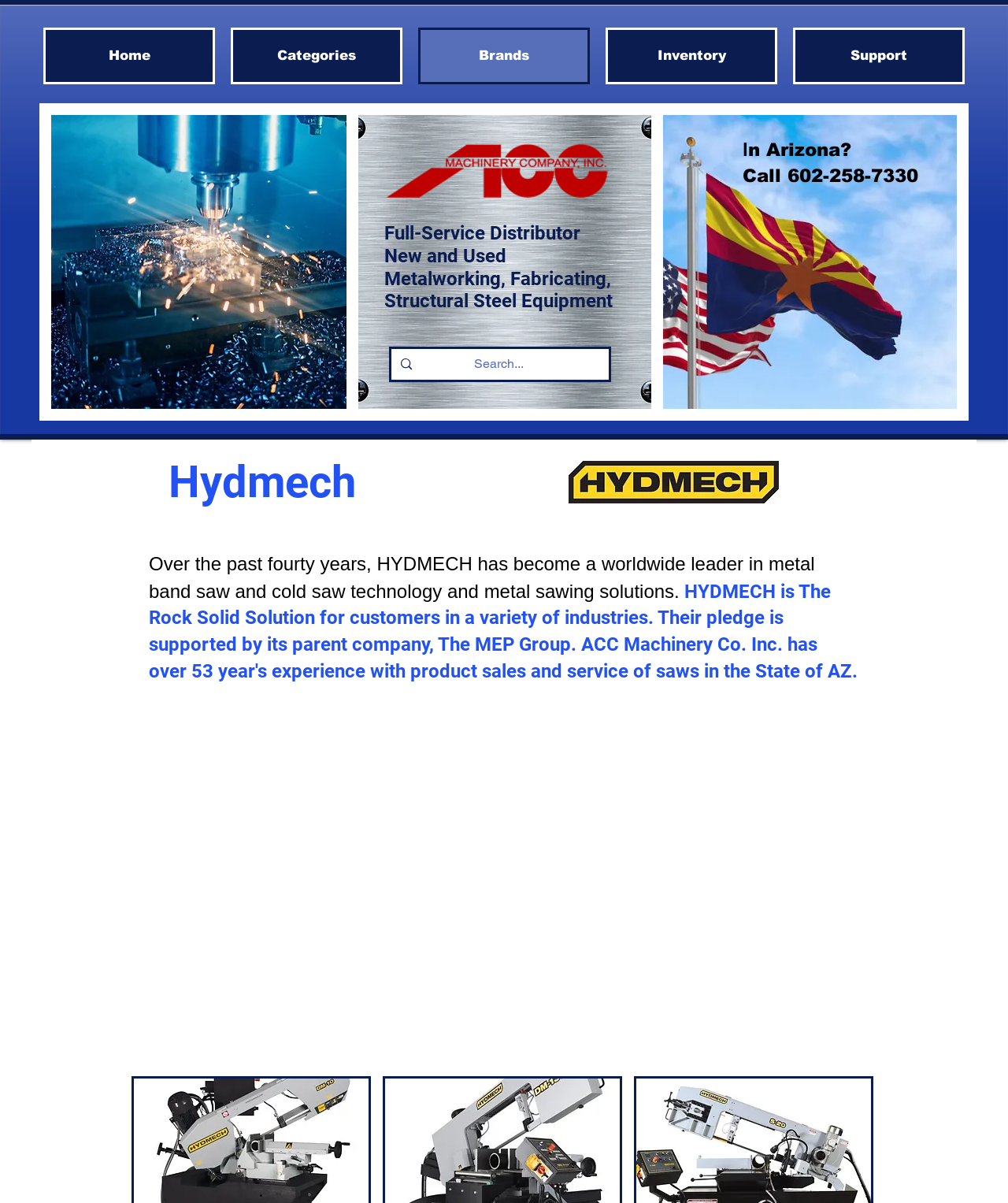Identify the bounding box coordinates for the UI element that matches this description: "aria-label="Search..." name="q" placeholder="Search..."".

[0.418, 0.29, 0.571, 0.316]